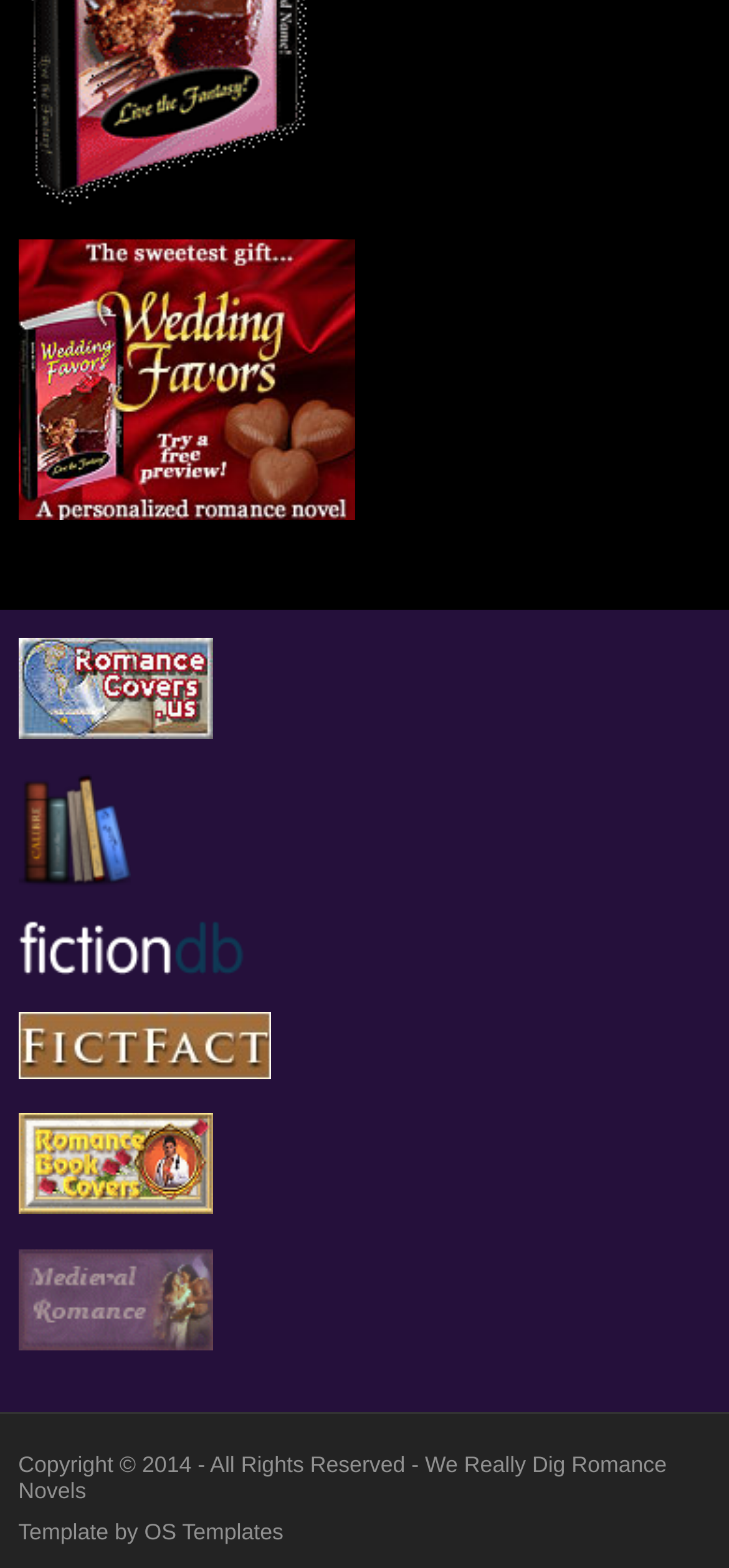What is the copyright year on the webpage?
Based on the image, answer the question in a detailed manner.

I found a StaticText element on the webpage with the text 'Copyright © 2014 - All Rights Reserved -' which indicates that the copyright year is 2014.